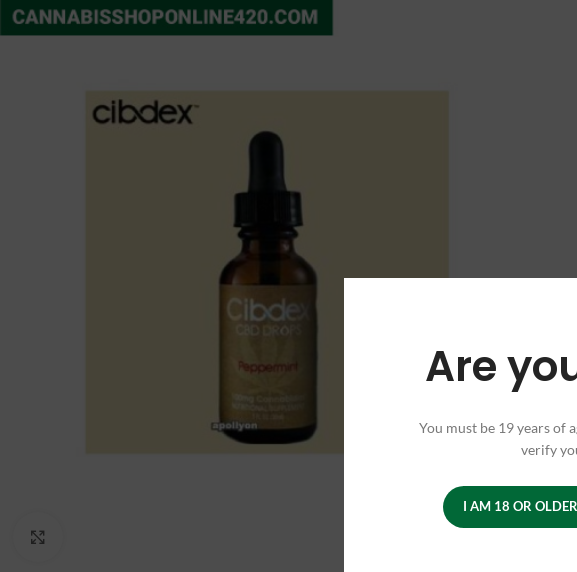What is the purpose of the product?
Using the image, give a concise answer in the form of a single word or short phrase.

Natural nutritional supplement